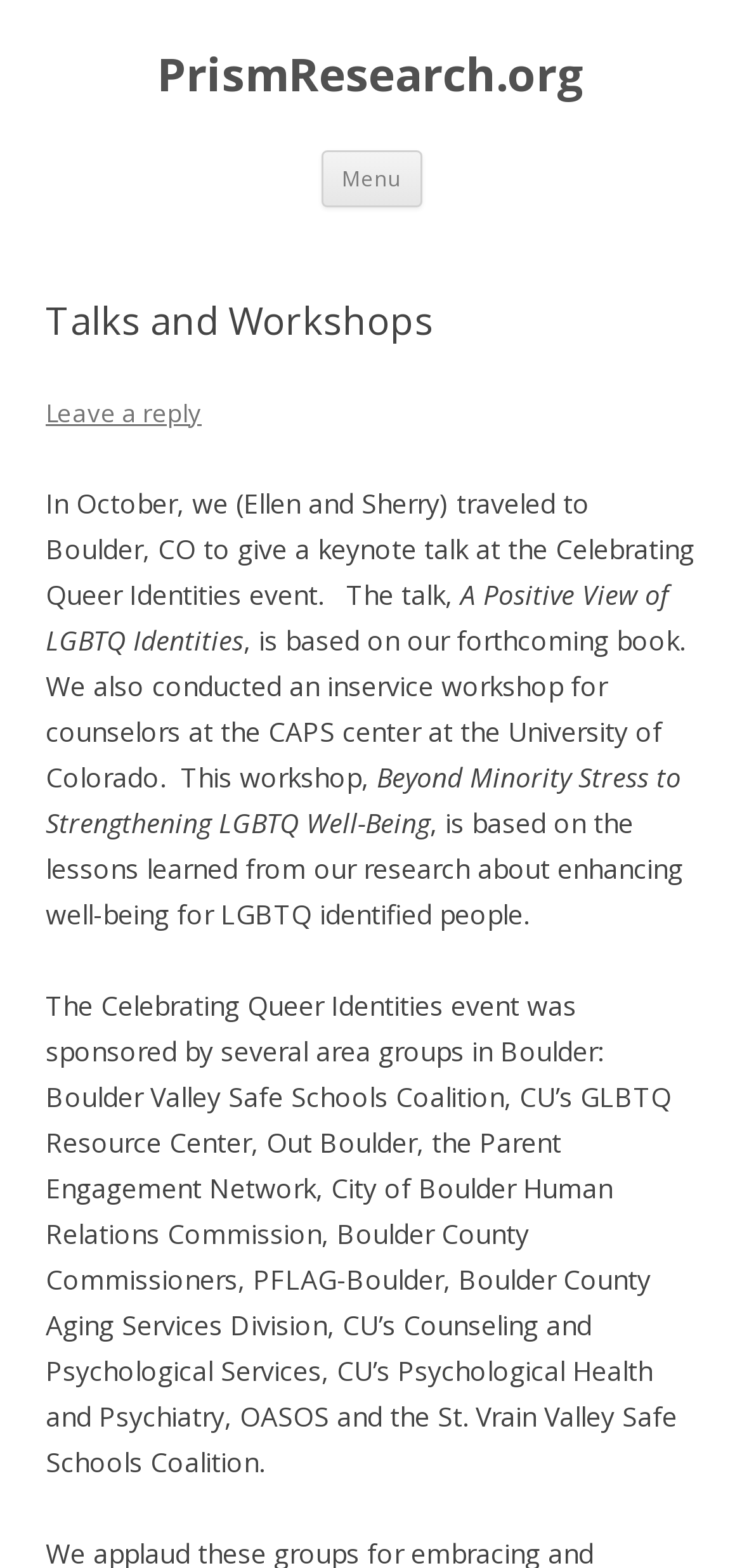What is the topic of the inservice workshop?
Please provide a comprehensive answer to the question based on the webpage screenshot.

The text mentions that 'We also conducted an inservice workshop for counselors at the CAPS center at the University of Colorado. This workshop, Beyond Minority Stress to Strengthening LGBTQ Well-Being...' This indicates that the topic of the inservice workshop is related to LGBTQ Well-Being.